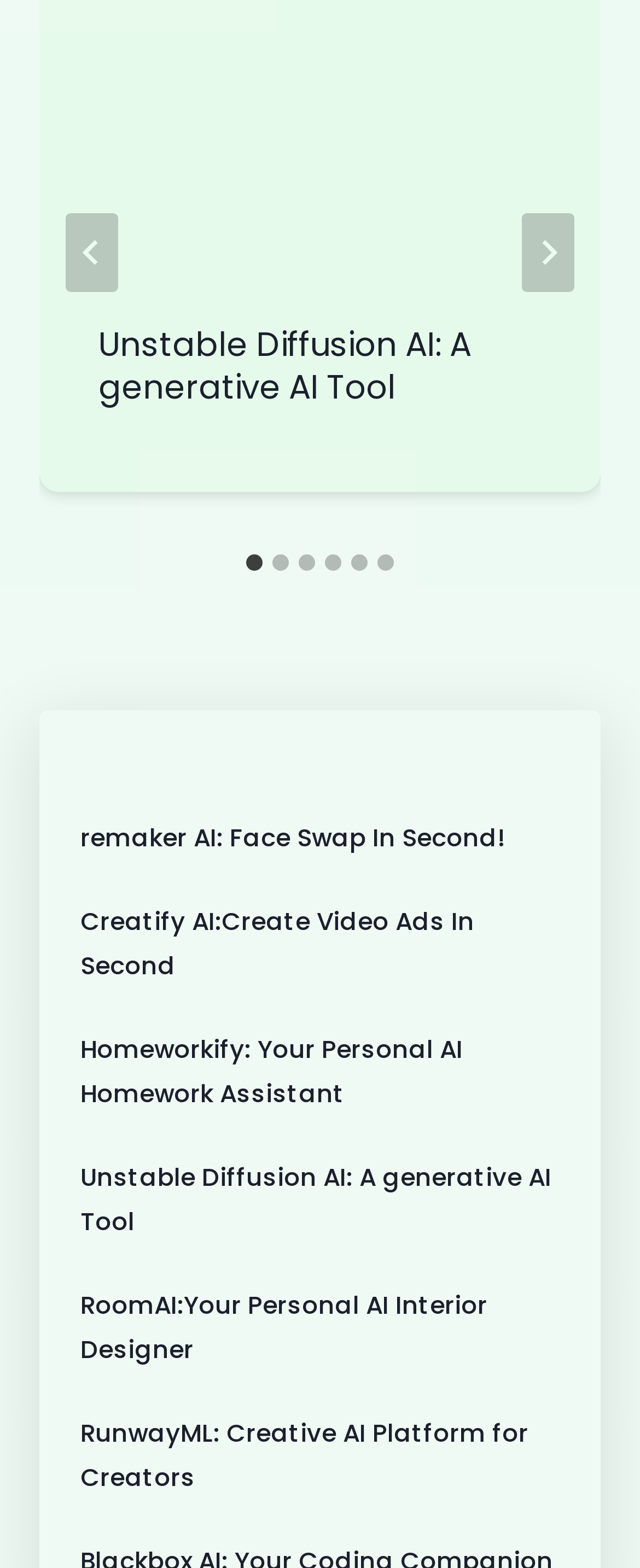Based on the image, give a detailed response to the question: What is the orientation of the tablist?

The tablist element at the top of the webpage has an orientation attribute set to 'horizontal', which means that the tabs are arranged horizontally rather than vertically.